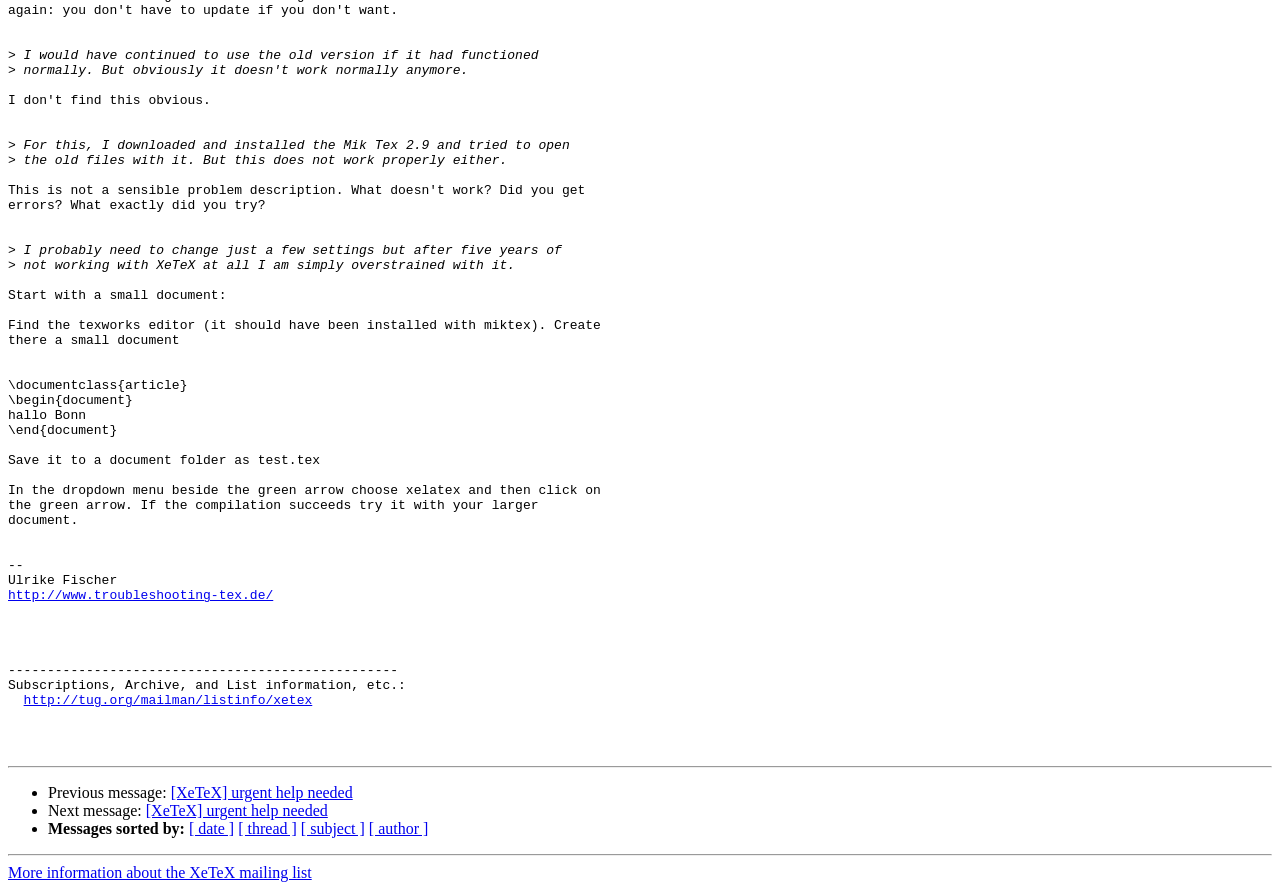Can you determine the bounding box coordinates of the area that needs to be clicked to fulfill the following instruction: "Visit the XeTeX mailing list archive"?

[0.018, 0.779, 0.244, 0.796]